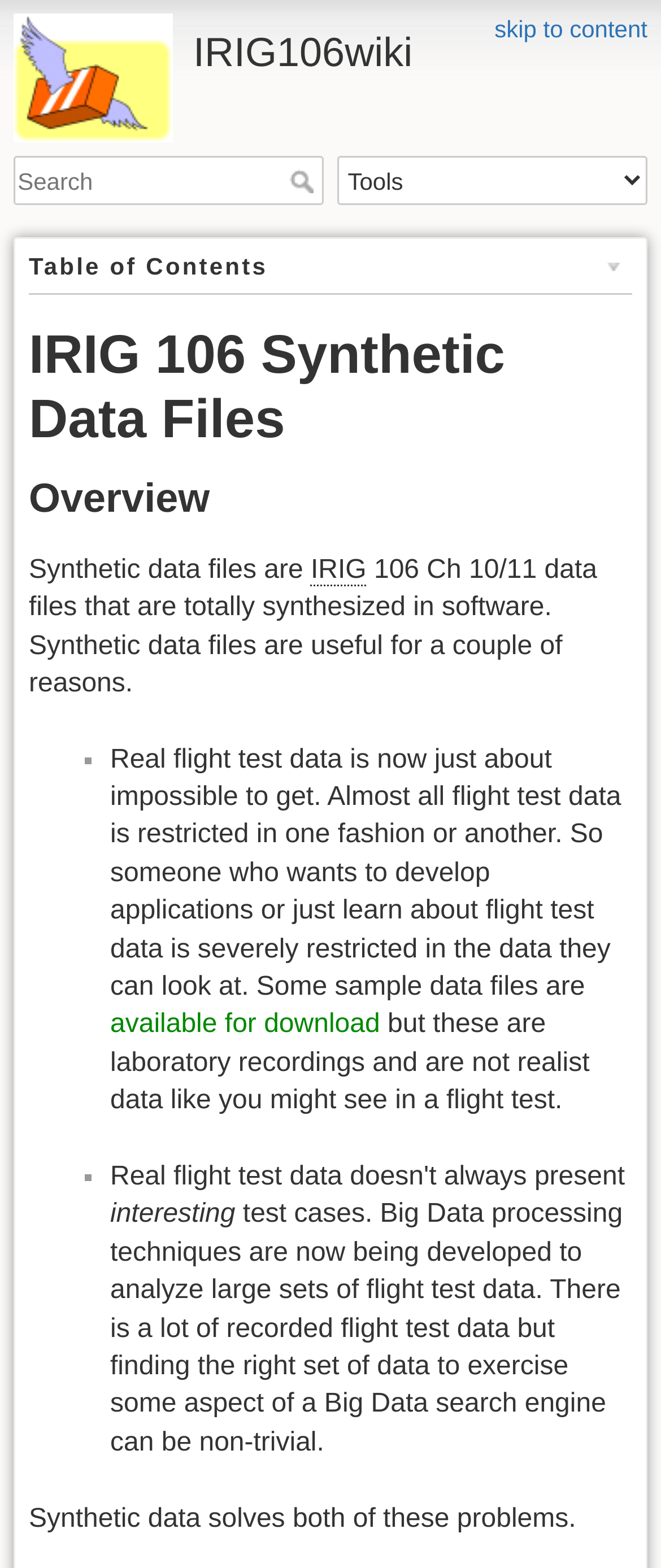Please answer the following query using a single word or phrase: 
What solves the problems of restricted data and finding the right set of data?

Synthetic data